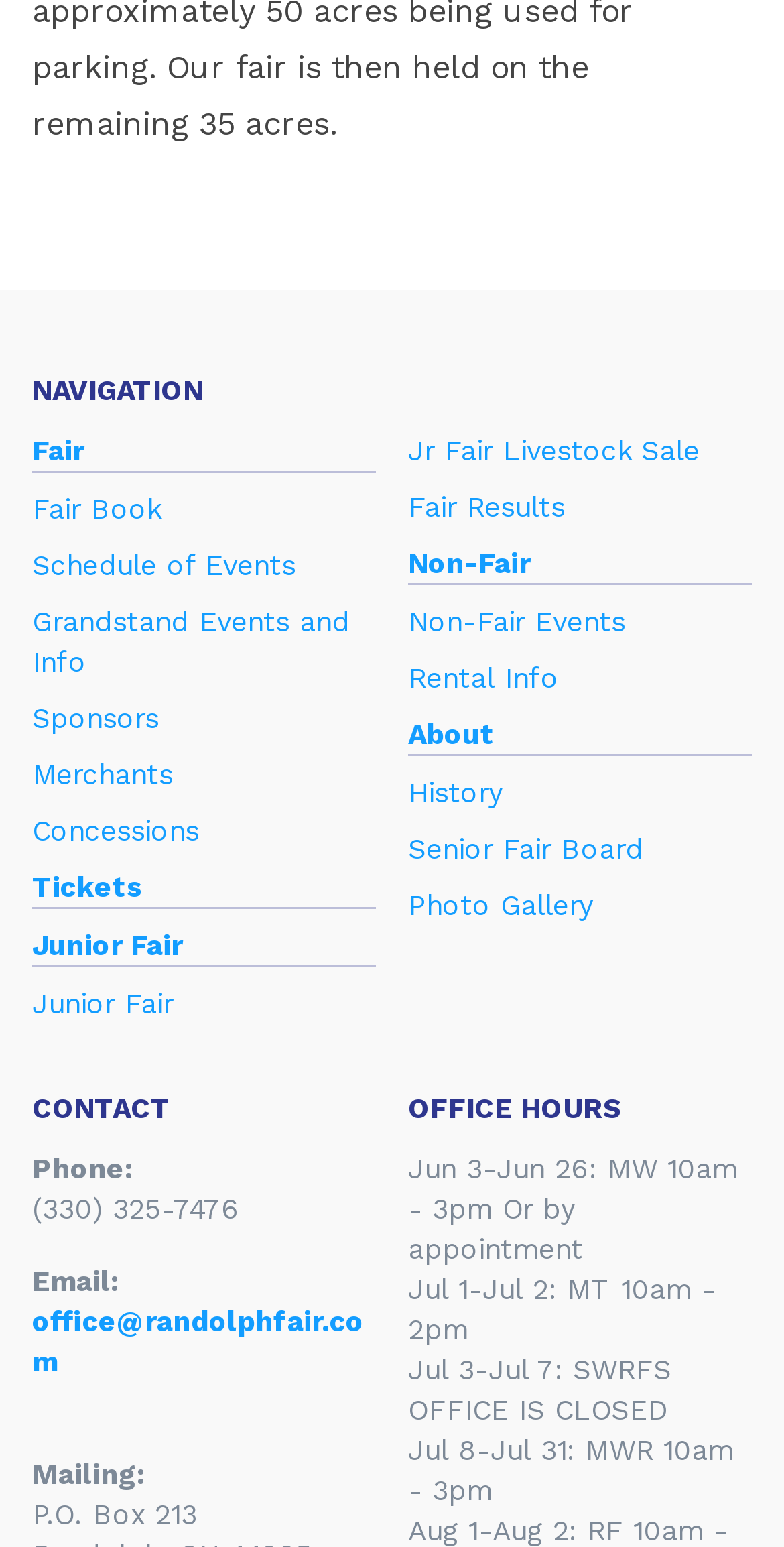Please identify the bounding box coordinates of the area that needs to be clicked to fulfill the following instruction: "Click on Fair."

[0.041, 0.278, 0.479, 0.305]